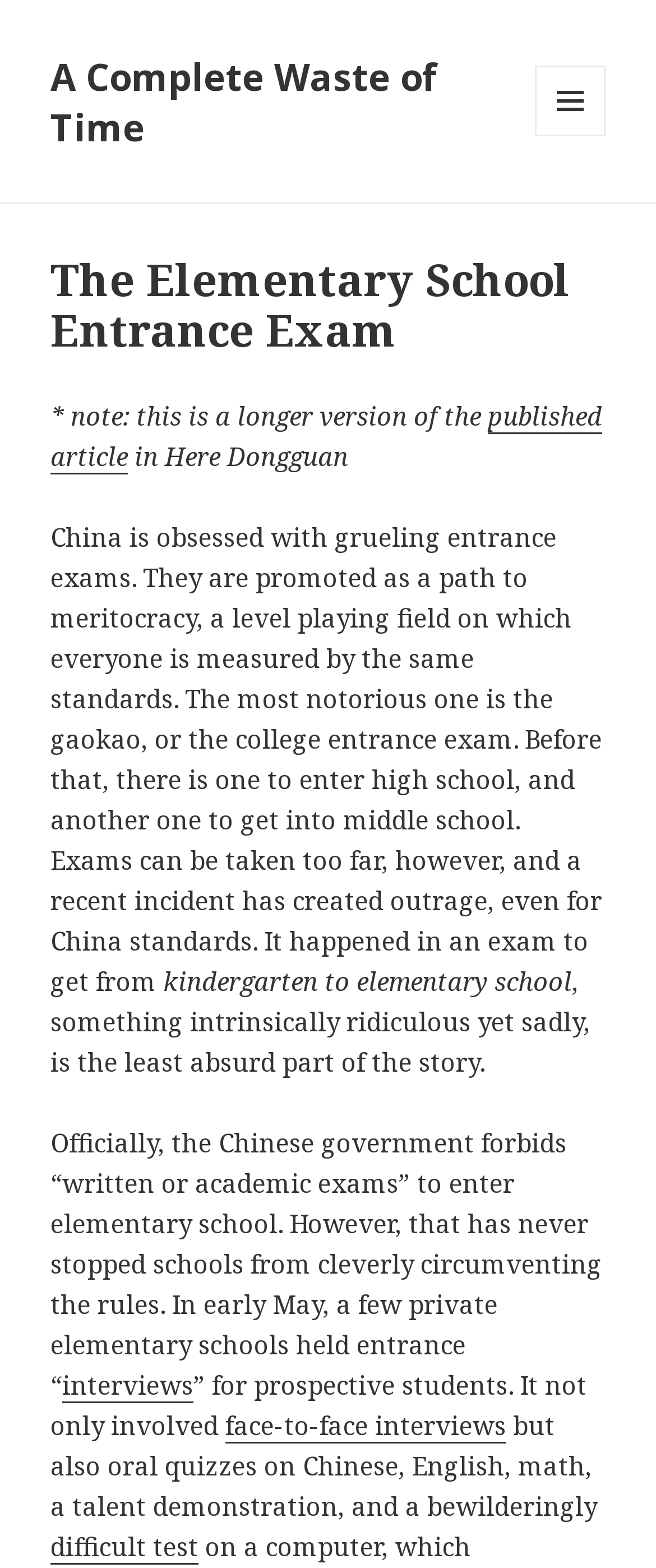What is the purpose of the gaokao?
Can you give a detailed and elaborate answer to the question?

The purpose of the gaokao can be inferred from the text, which states that 'They are promoted as a path to meritocracy, a level playing field on which everyone is measured by the same standards.' This suggests that the gaokao is intended to provide a fair and equal opportunity for students to demonstrate their abilities.